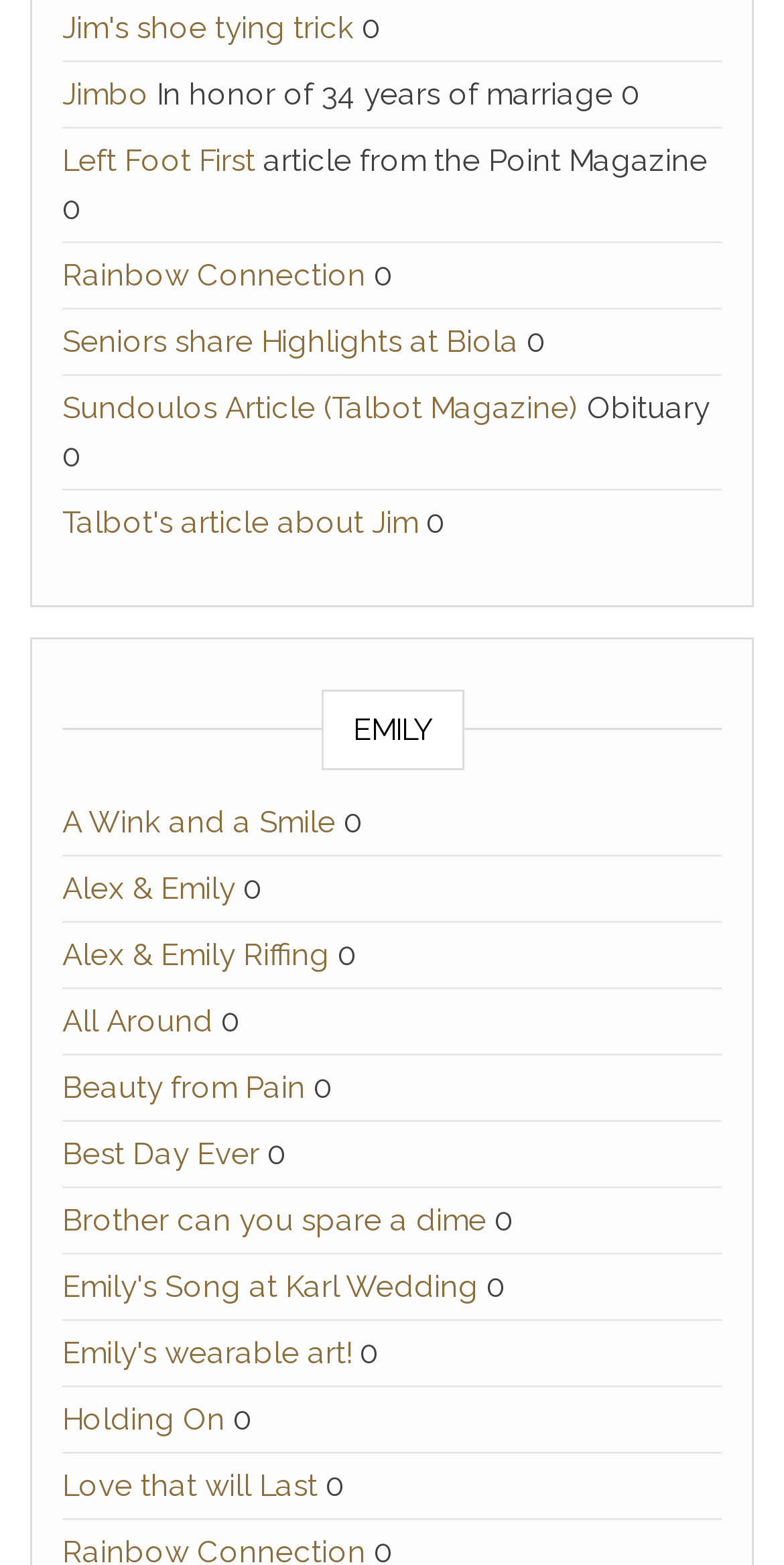Please determine the bounding box coordinates of the element to click on in order to accomplish the following task: "Explore the Beauty from Pain page". Ensure the coordinates are four float numbers ranging from 0 to 1, i.e., [left, top, right, bottom].

[0.079, 0.684, 0.39, 0.707]